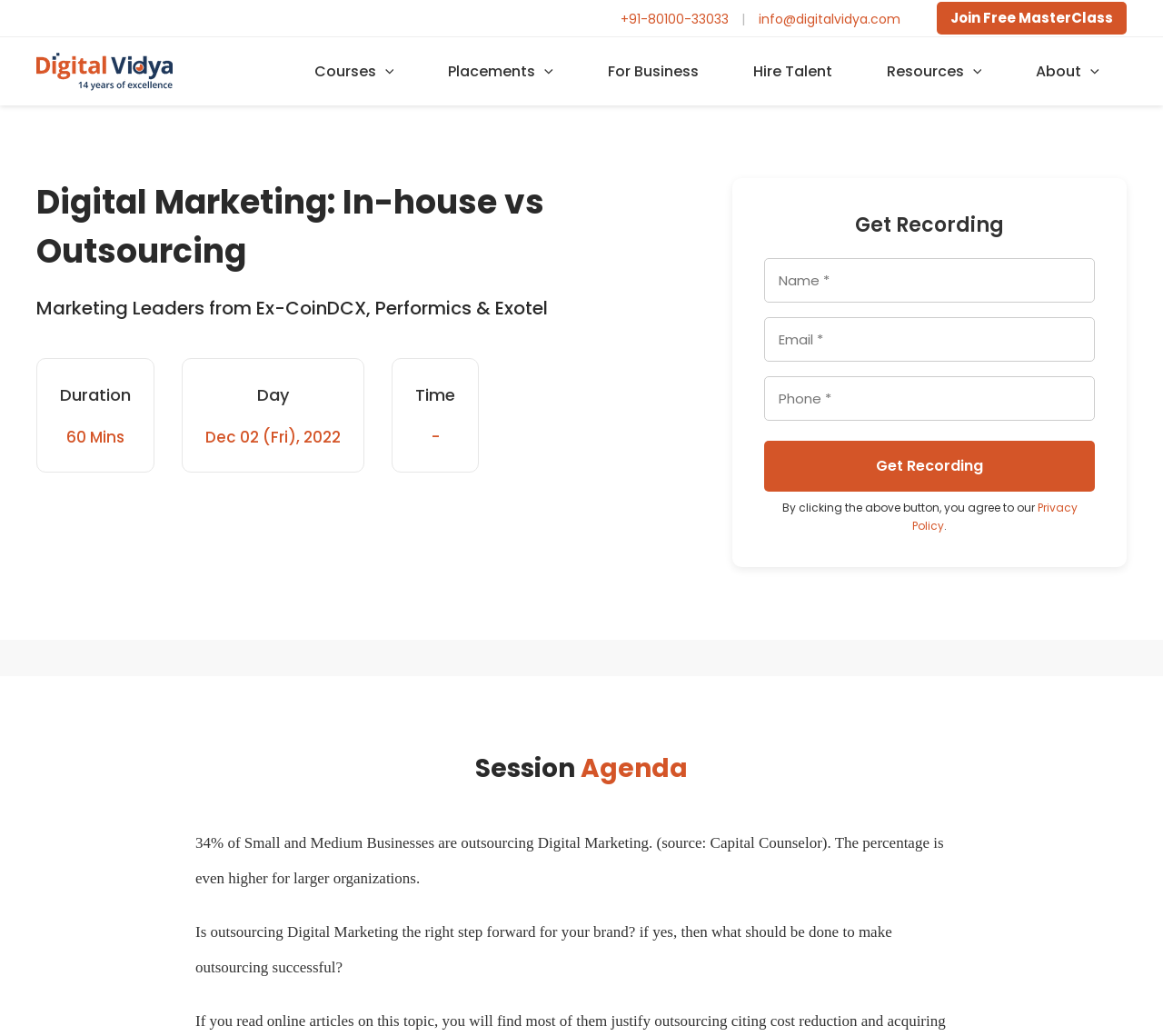Use a single word or phrase to answer this question: 
What is the date of the panel discussion?

Dec 02, 2022